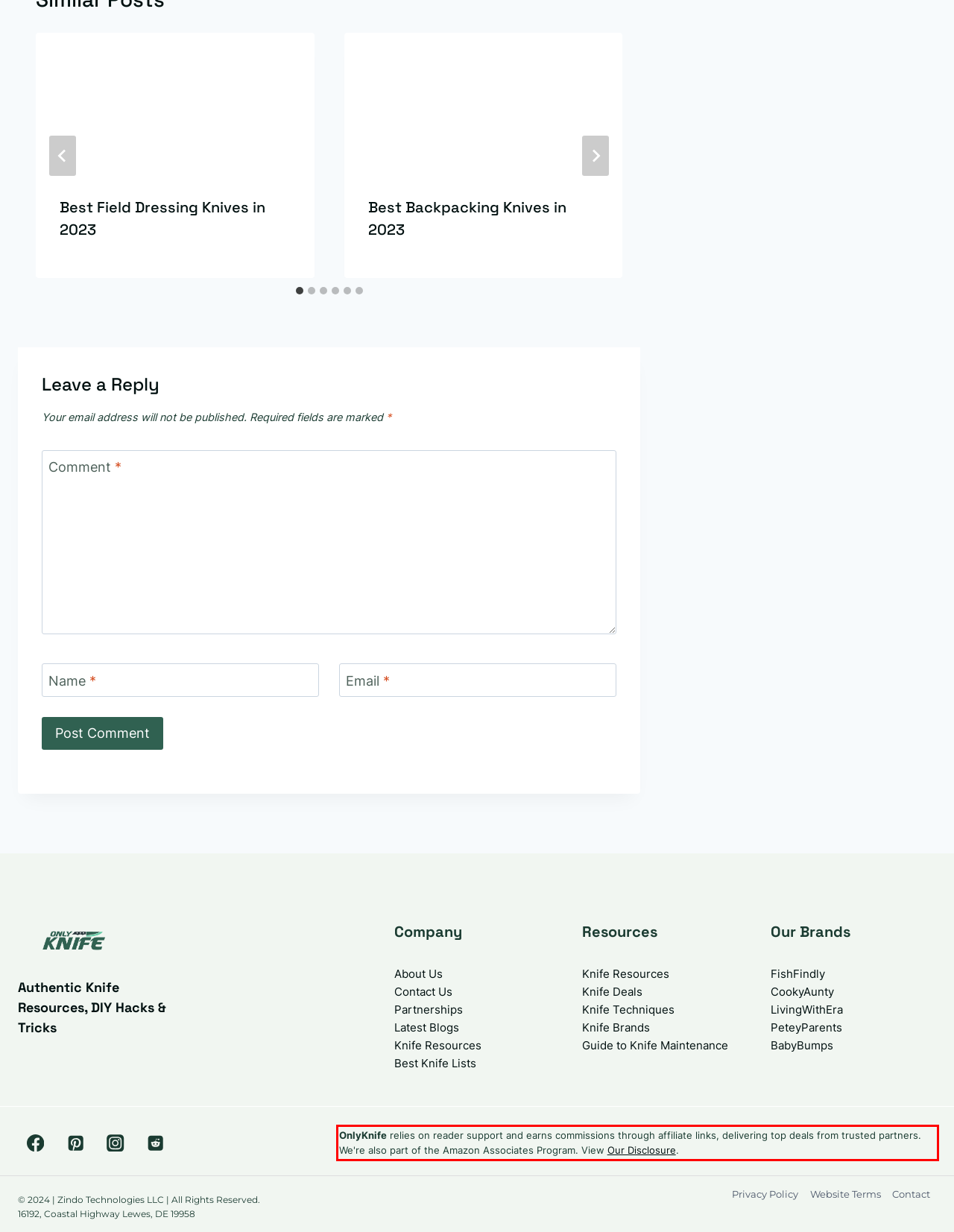Please extract the text content from the UI element enclosed by the red rectangle in the screenshot.

OnlyKnife relies on reader support and earns commissions through affiliate links, delivering top deals from trusted partners. We're also part of the Amazon Associates Program. View Our Disclosure.